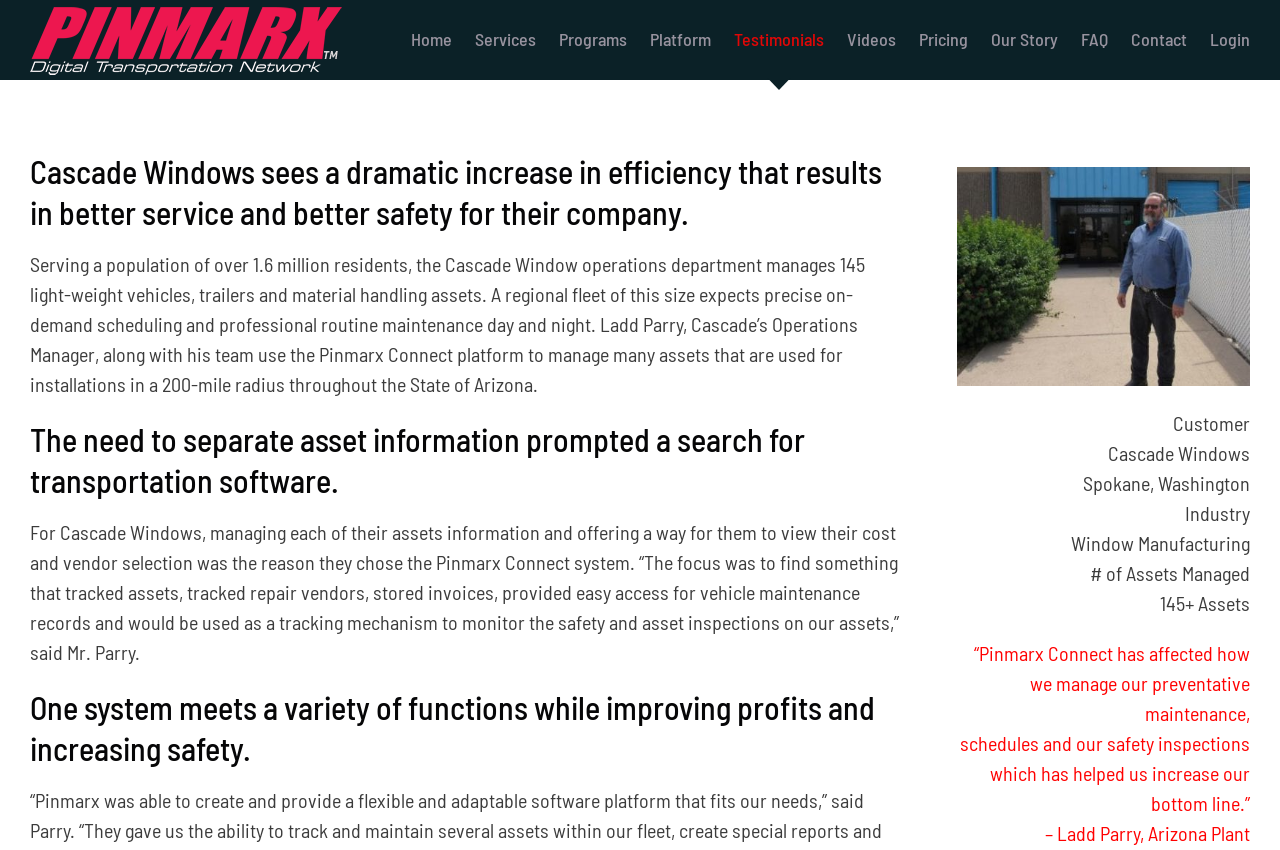Please give the bounding box coordinates of the area that should be clicked to fulfill the following instruction: "Explore Services". The coordinates should be in the format of four float numbers from 0 to 1, i.e., [left, top, right, bottom].

[0.371, 0.0, 0.419, 0.092]